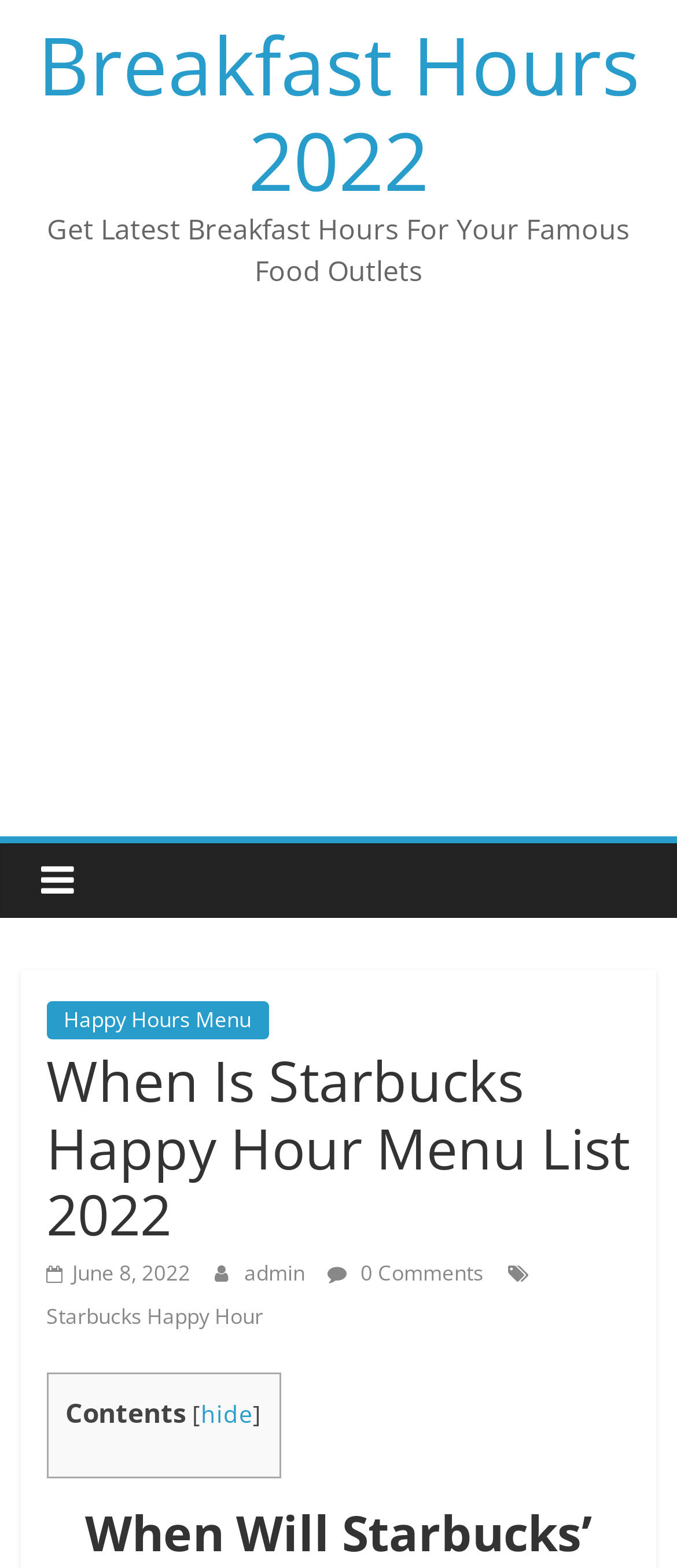Given the element description, predict the bounding box coordinates in the format (top-left x, top-left y, bottom-right x, bottom-right y), using floating point numbers between 0 and 1: Search

None